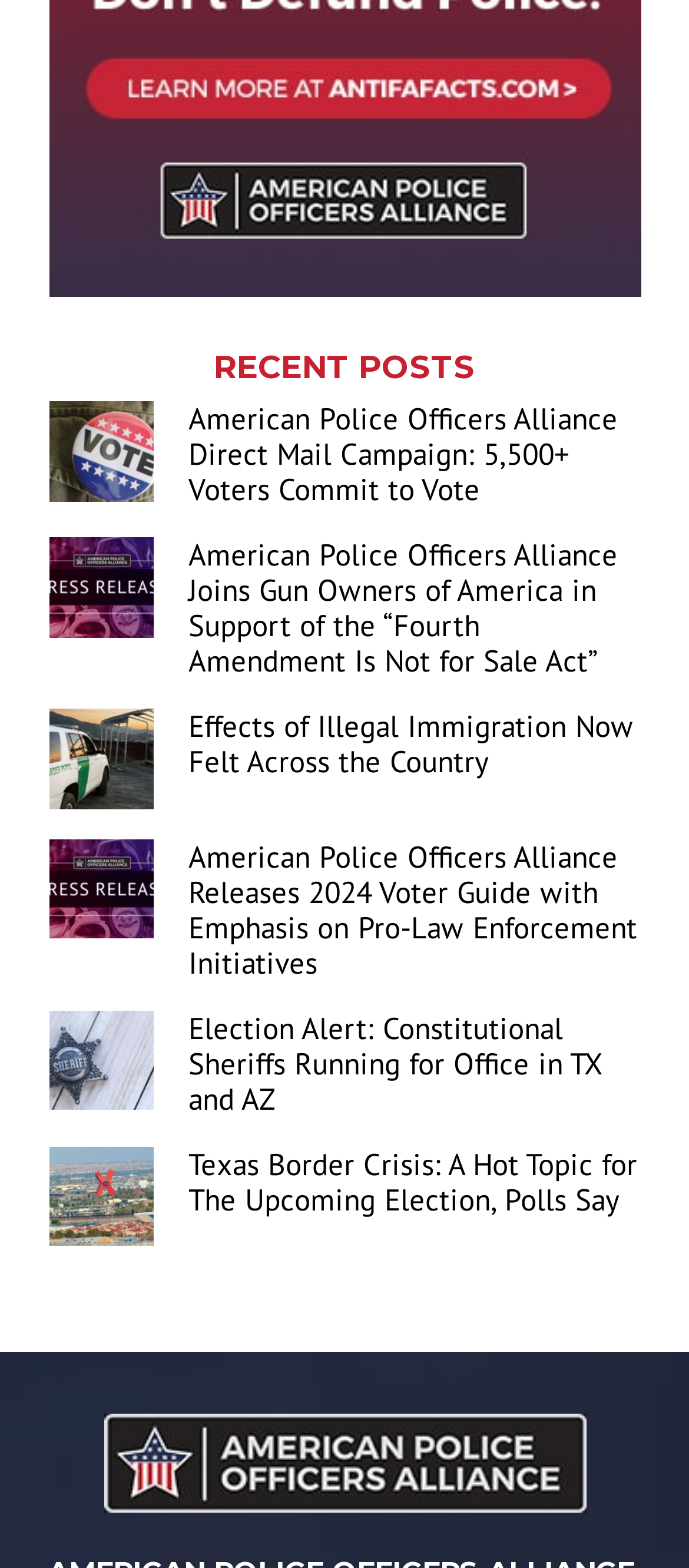Reply to the question below using a single word or brief phrase:
What is the topic of the first article?

Voters Commit to Vote